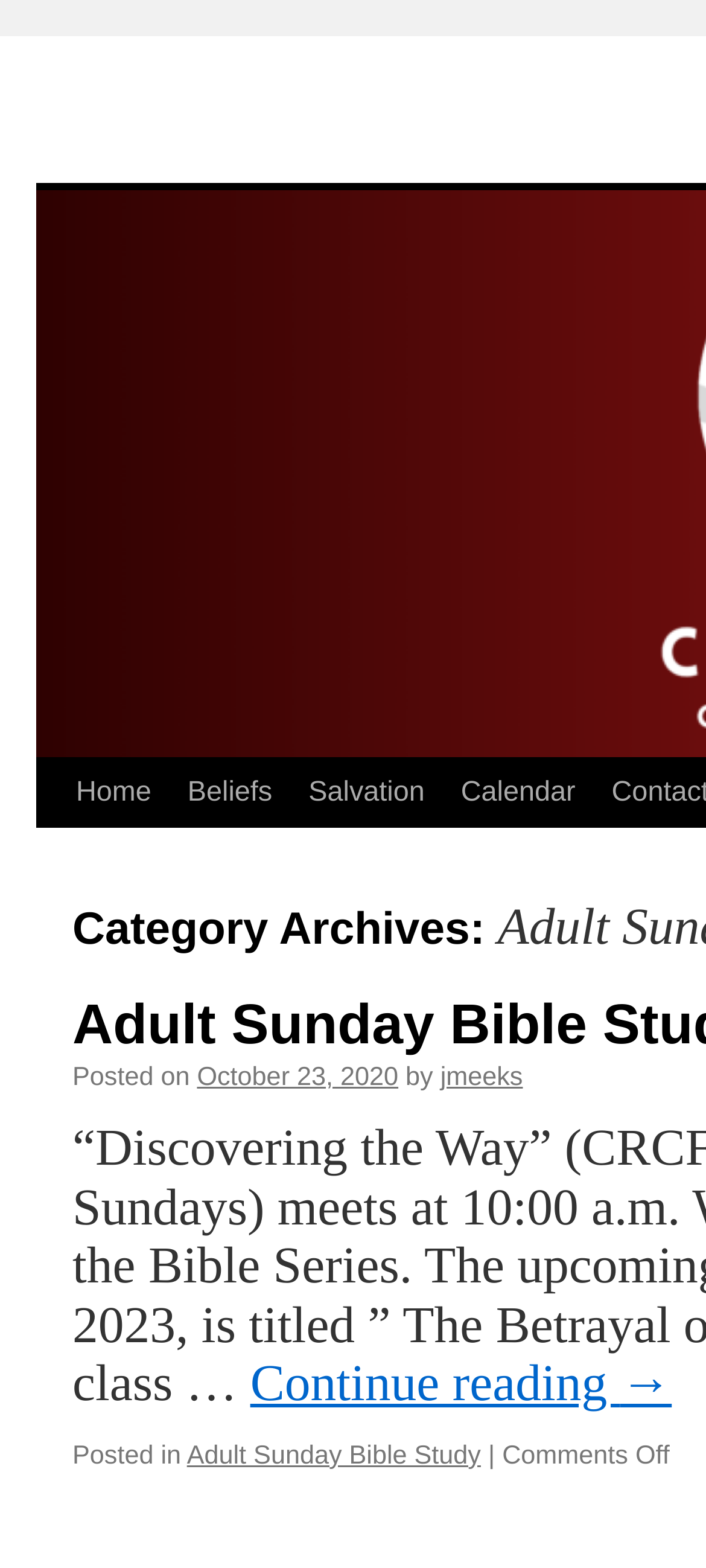Indicate the bounding box coordinates of the clickable region to achieve the following instruction: "Continue reading the article."

[0.354, 0.866, 0.951, 0.901]